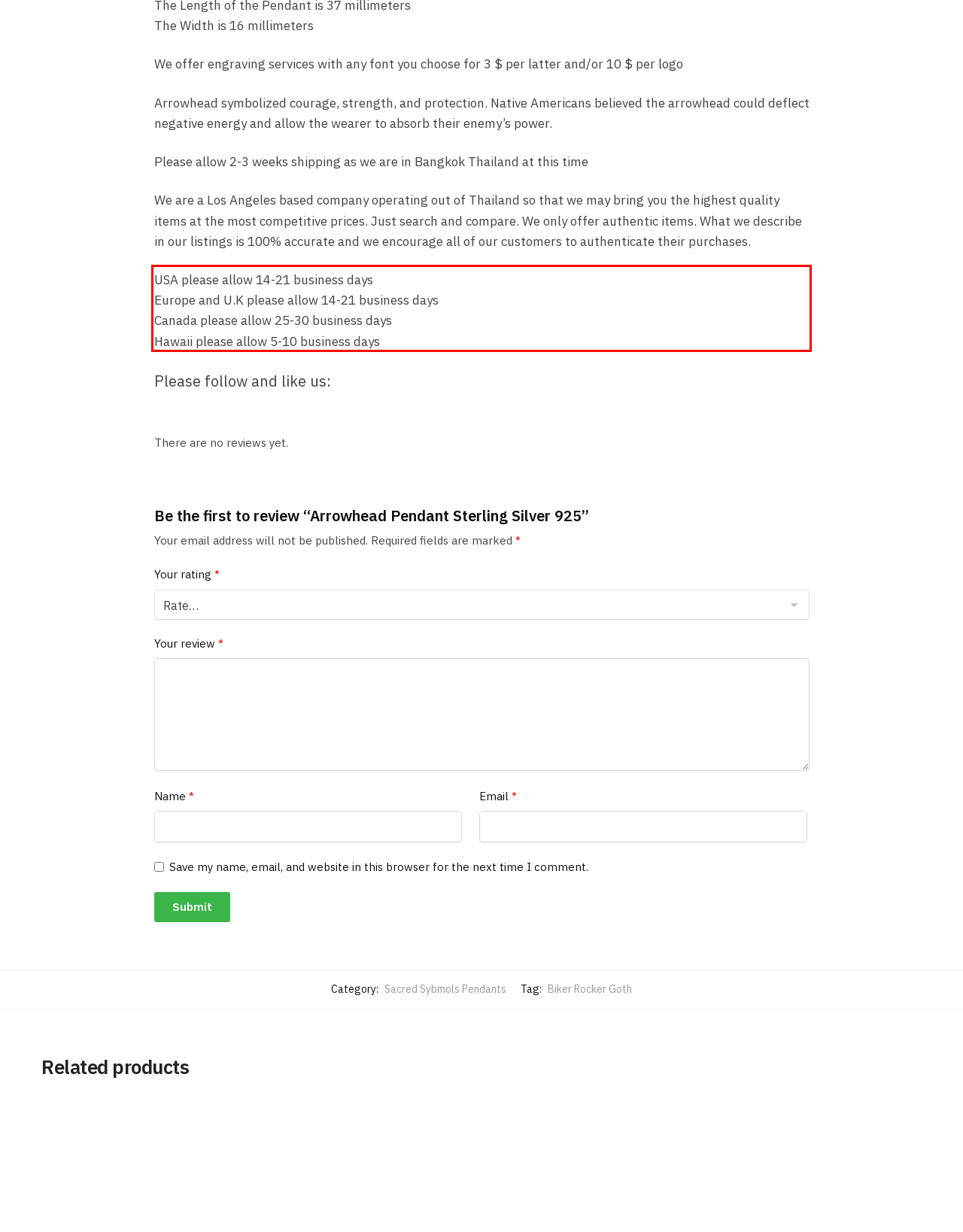Please identify and extract the text content from the UI element encased in a red bounding box on the provided webpage screenshot.

USA please allow 14-21 business days Europe and U.K please allow 14-21 business days Canada please allow 25-30 business days Hawaii please allow 5-10 business days